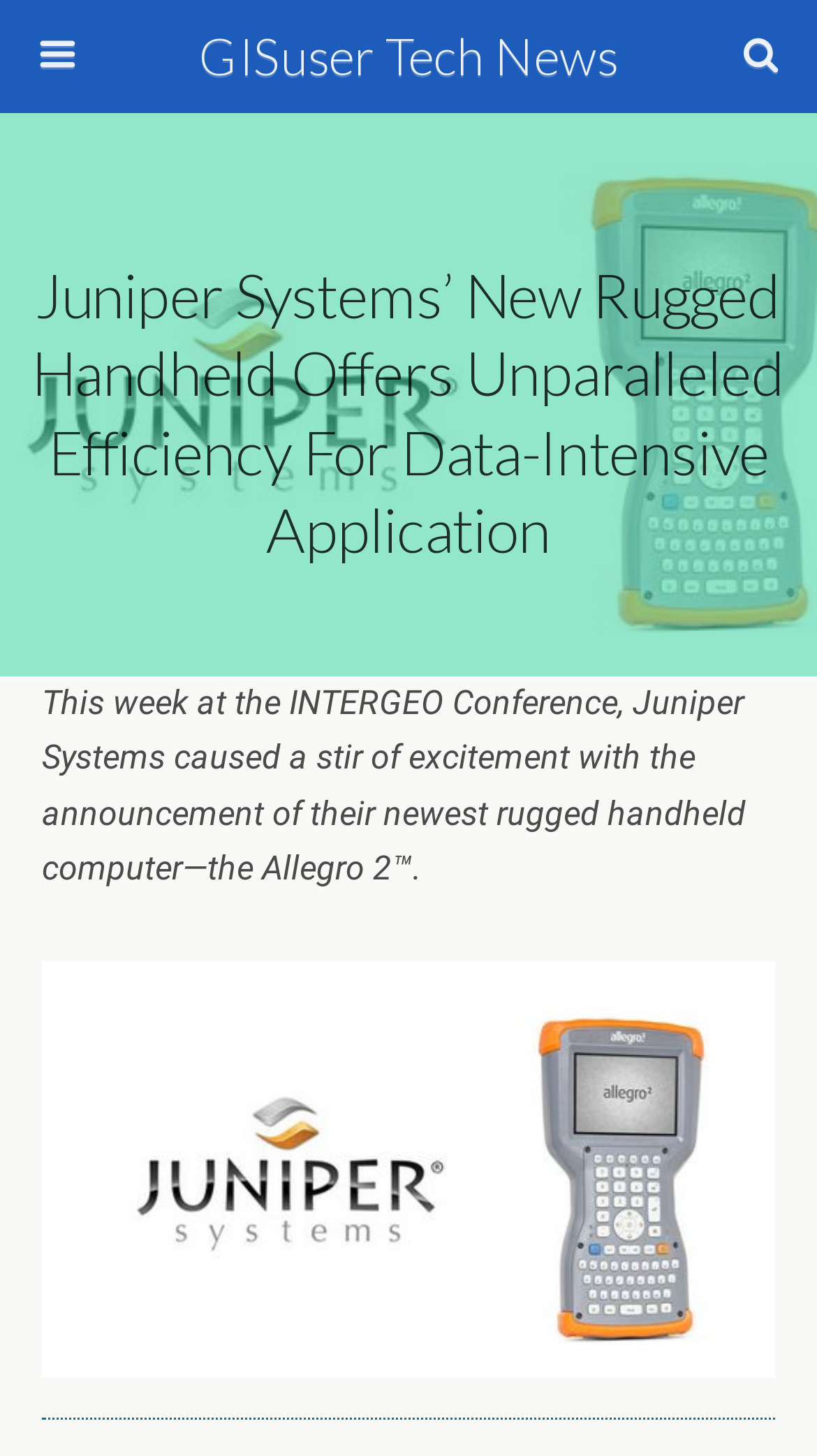Answer the question briefly using a single word or phrase: 
Is the search function on the webpage required?

No